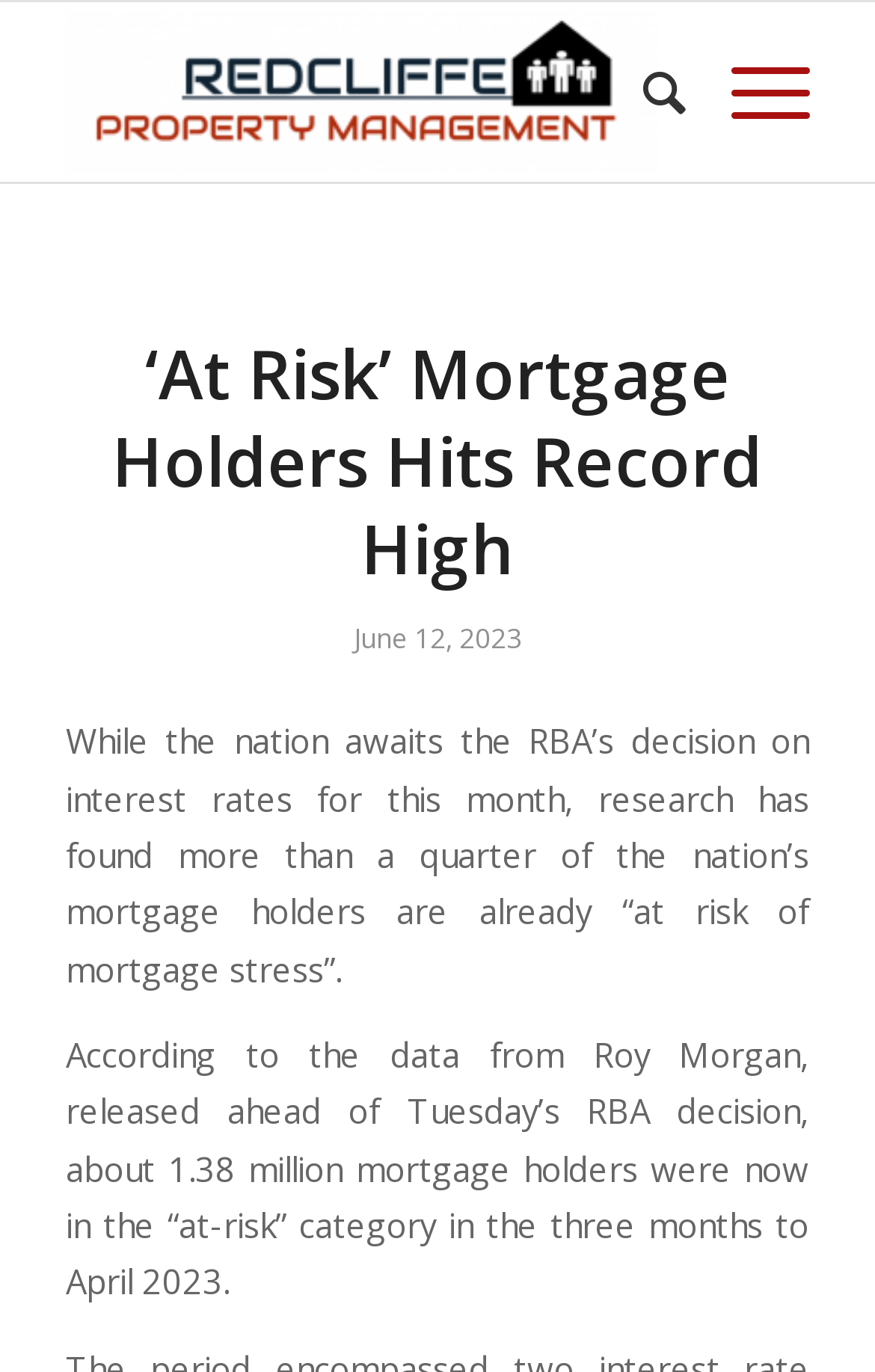Give a succinct answer to this question in a single word or phrase: 
What is the category that 1.38 million mortgage holders are in?

at-risk